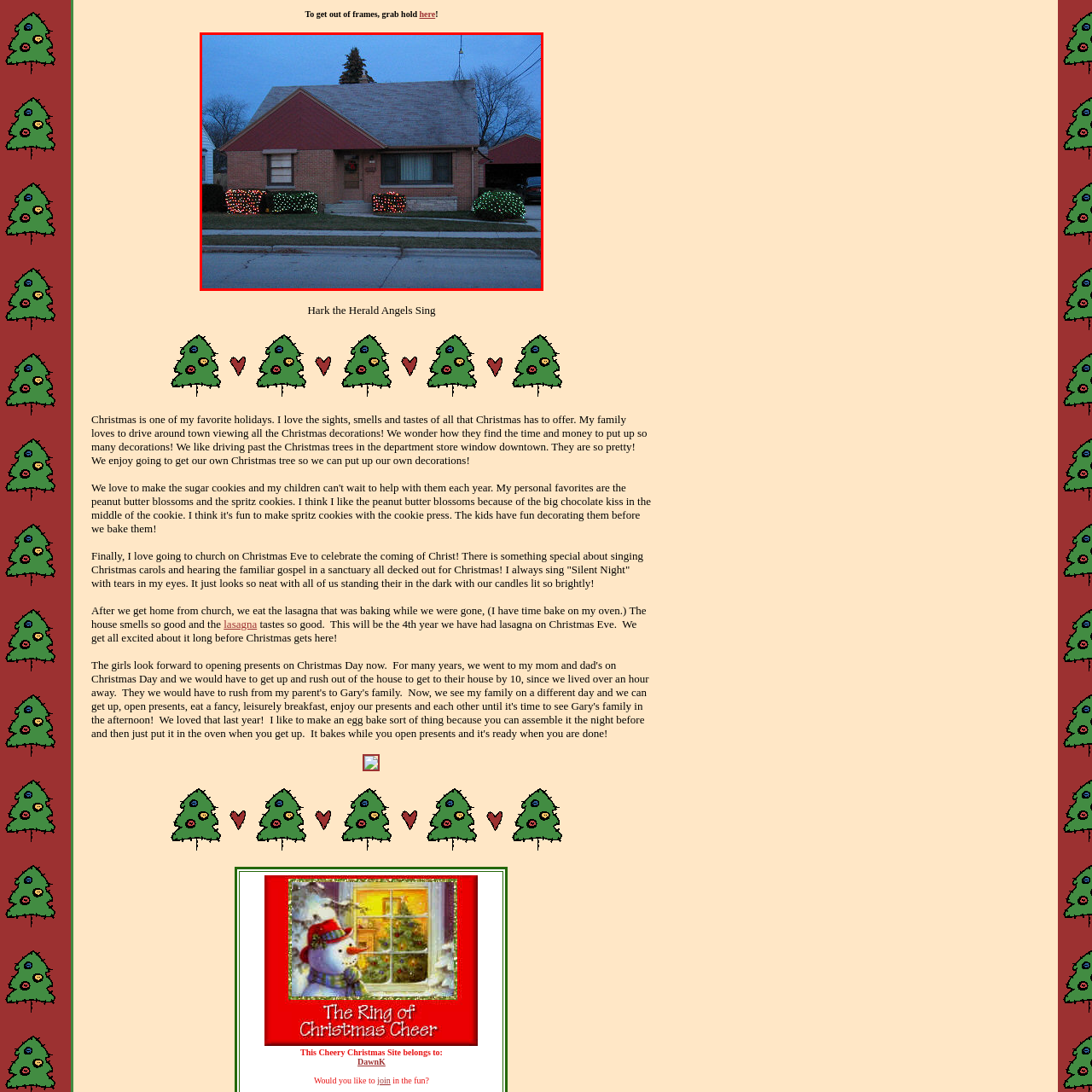Describe in detail the elements and actions shown in the image within the red-bordered area.

The image captures a charming brick home adorned with festive Christmas lights, creating a warm and inviting ambiance during the holiday season. The house features a cozy structure with a distinctive red roof and a welcoming front porch. On either side of the front entrance, neatly trimmed bushes are decorated with alternating strands of green and red lights, enhancing the holiday spirit. The scene is set in the early twilight, with a soft blue sky enveloping the surroundings, making the colorful lights stand out even more vividly. This picturesque display encapsulates the joy and beauty of Christmas decorations, inviting viewers to feel the warmth of the season.